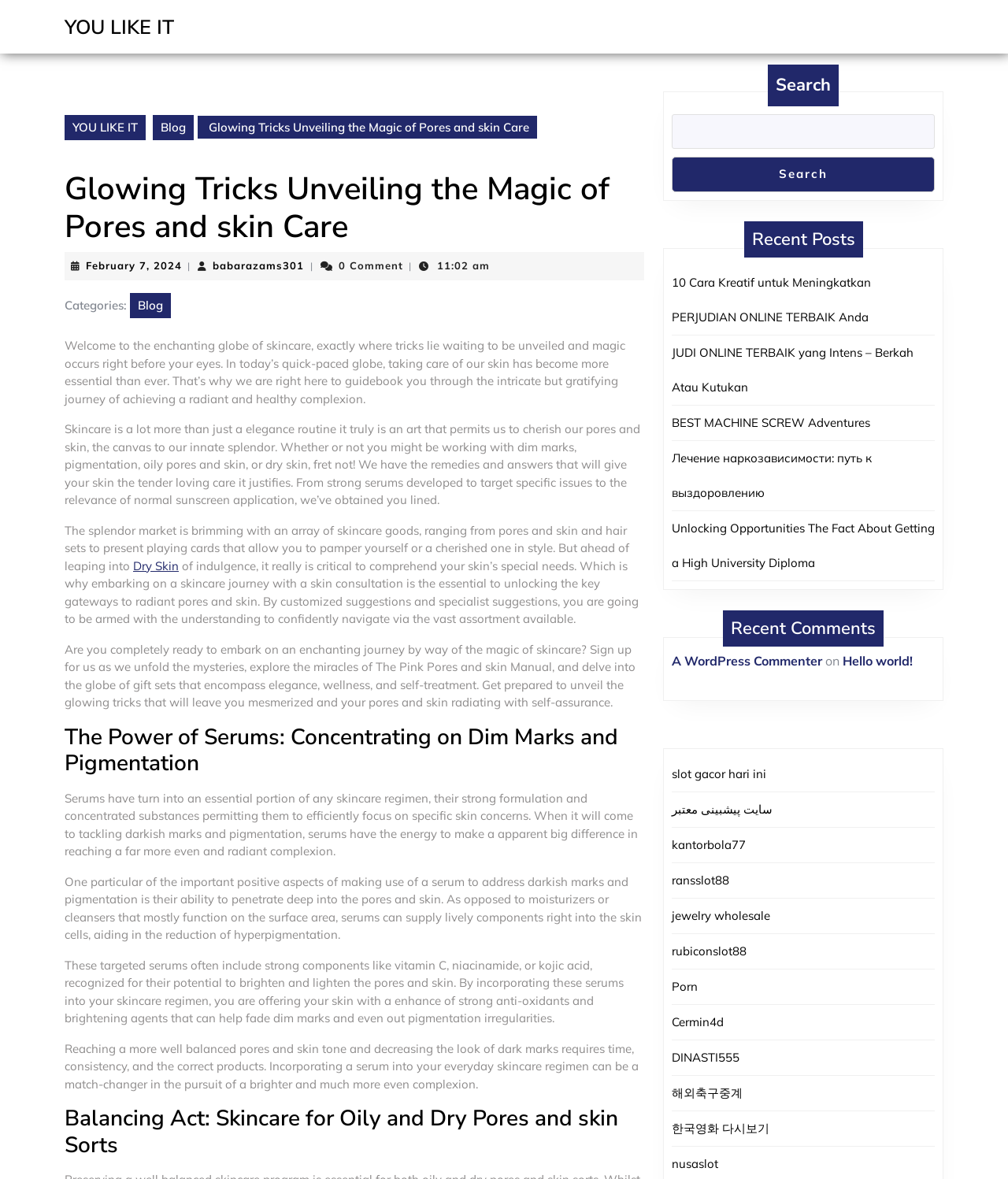Indicate the bounding box coordinates of the element that must be clicked to execute the instruction: "Check recent comments". The coordinates should be given as four float numbers between 0 and 1, i.e., [left, top, right, bottom].

[0.717, 0.518, 0.877, 0.549]